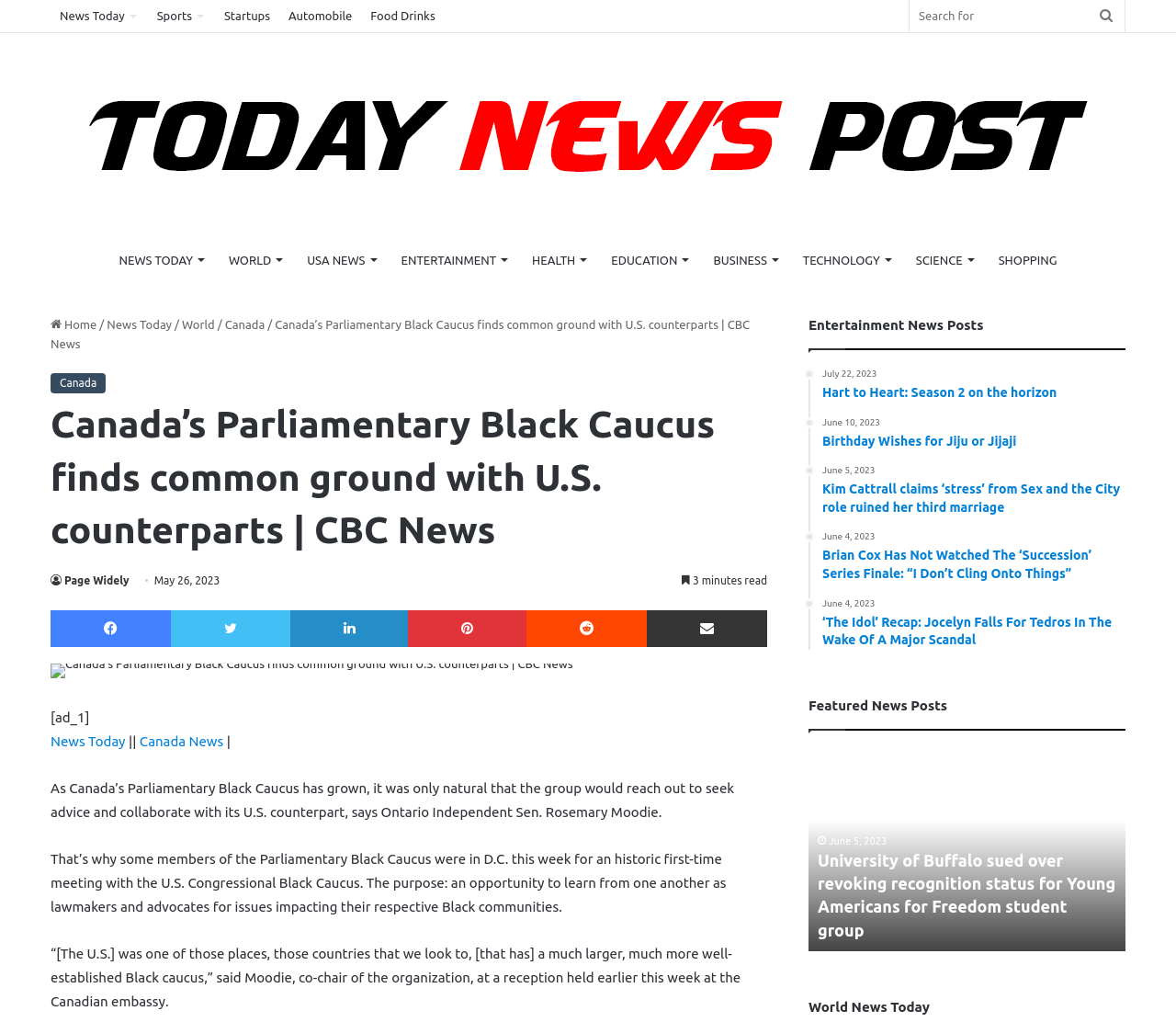Determine the bounding box coordinates for the area you should click to complete the following instruction: "Read Canada news".

[0.119, 0.718, 0.19, 0.733]